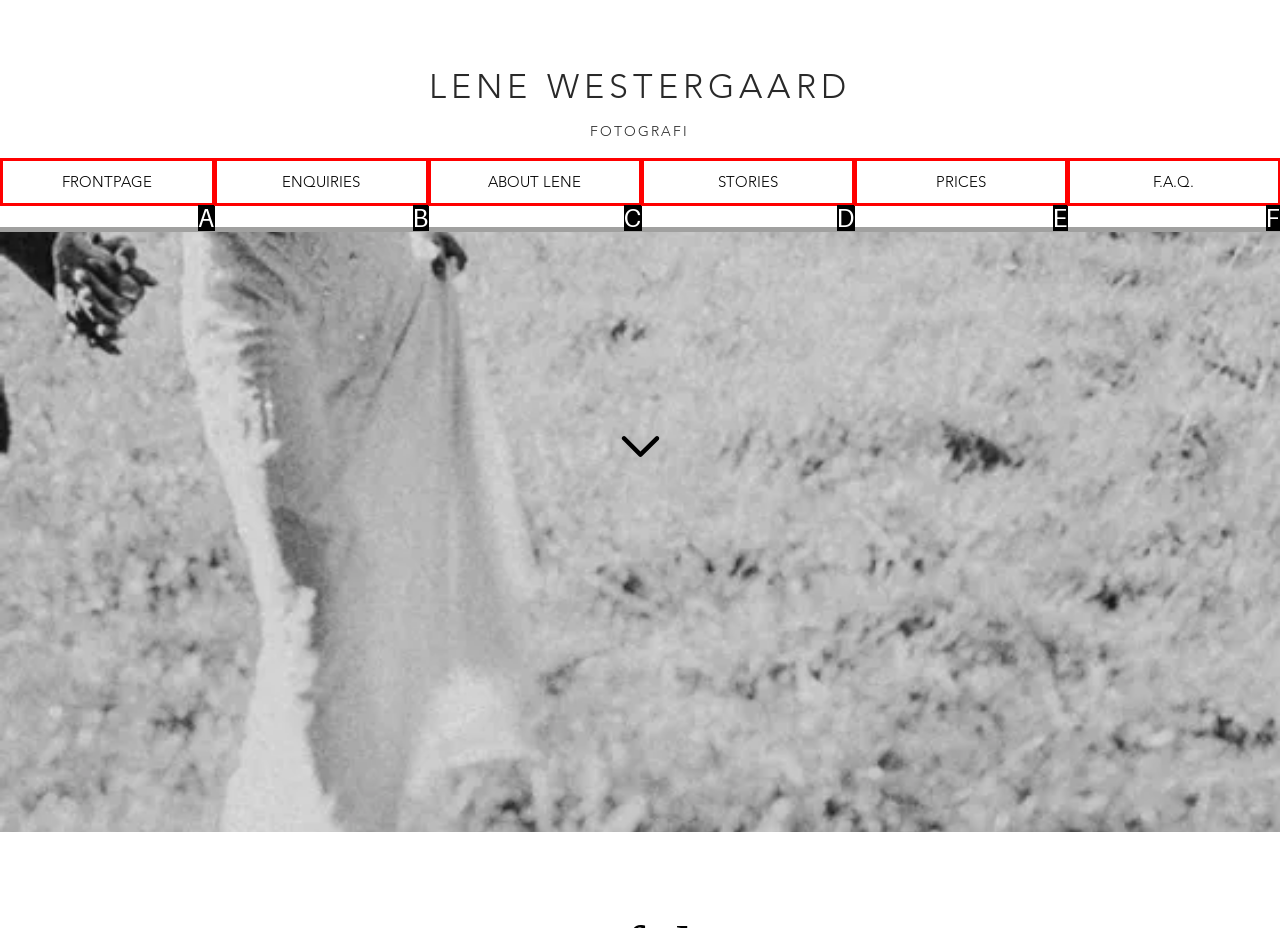Match the element description to one of the options: ABOUT LENE
Respond with the corresponding option's letter.

C